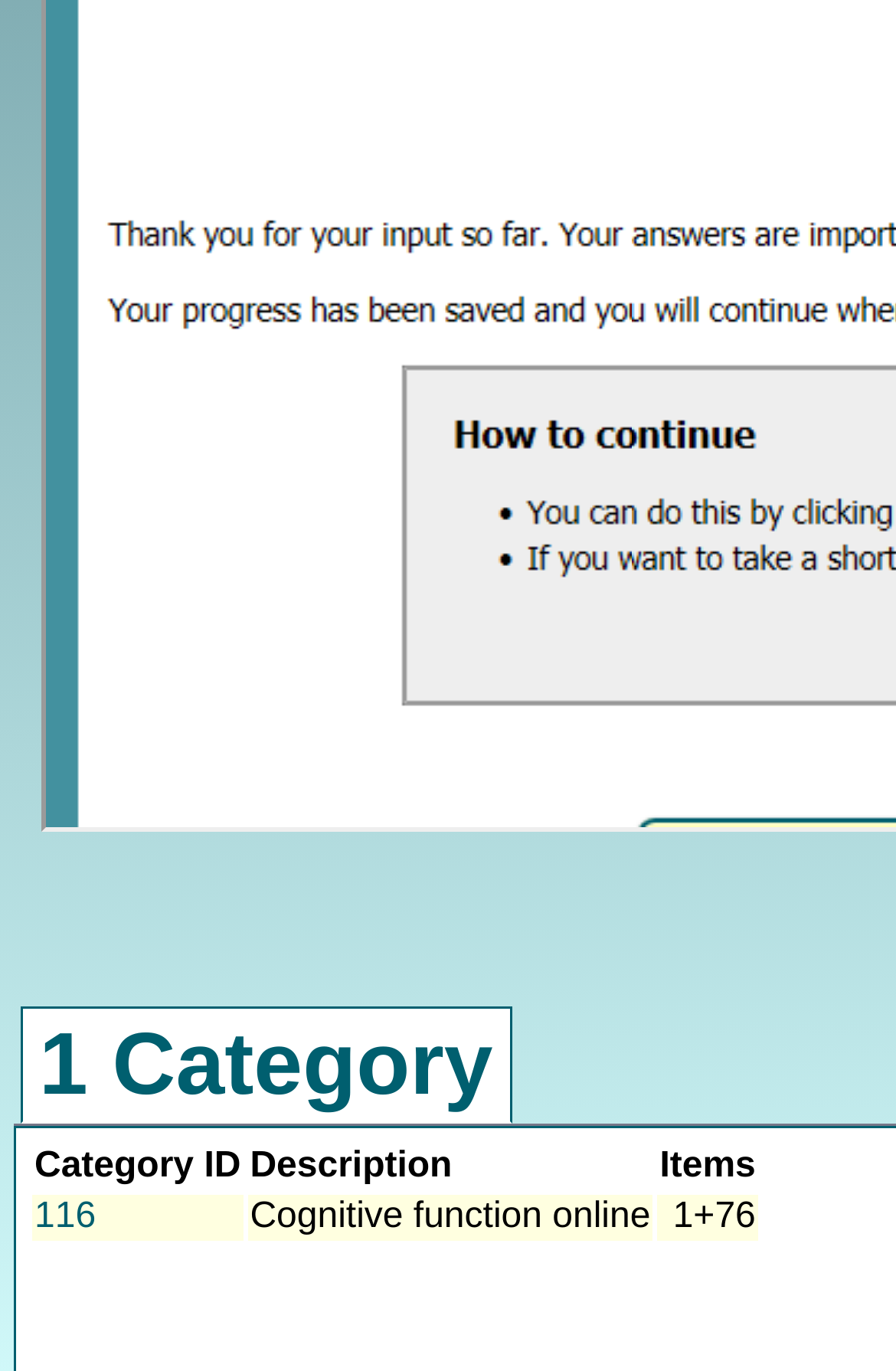How many columns are in the table?
Refer to the screenshot and answer in one word or phrase.

3